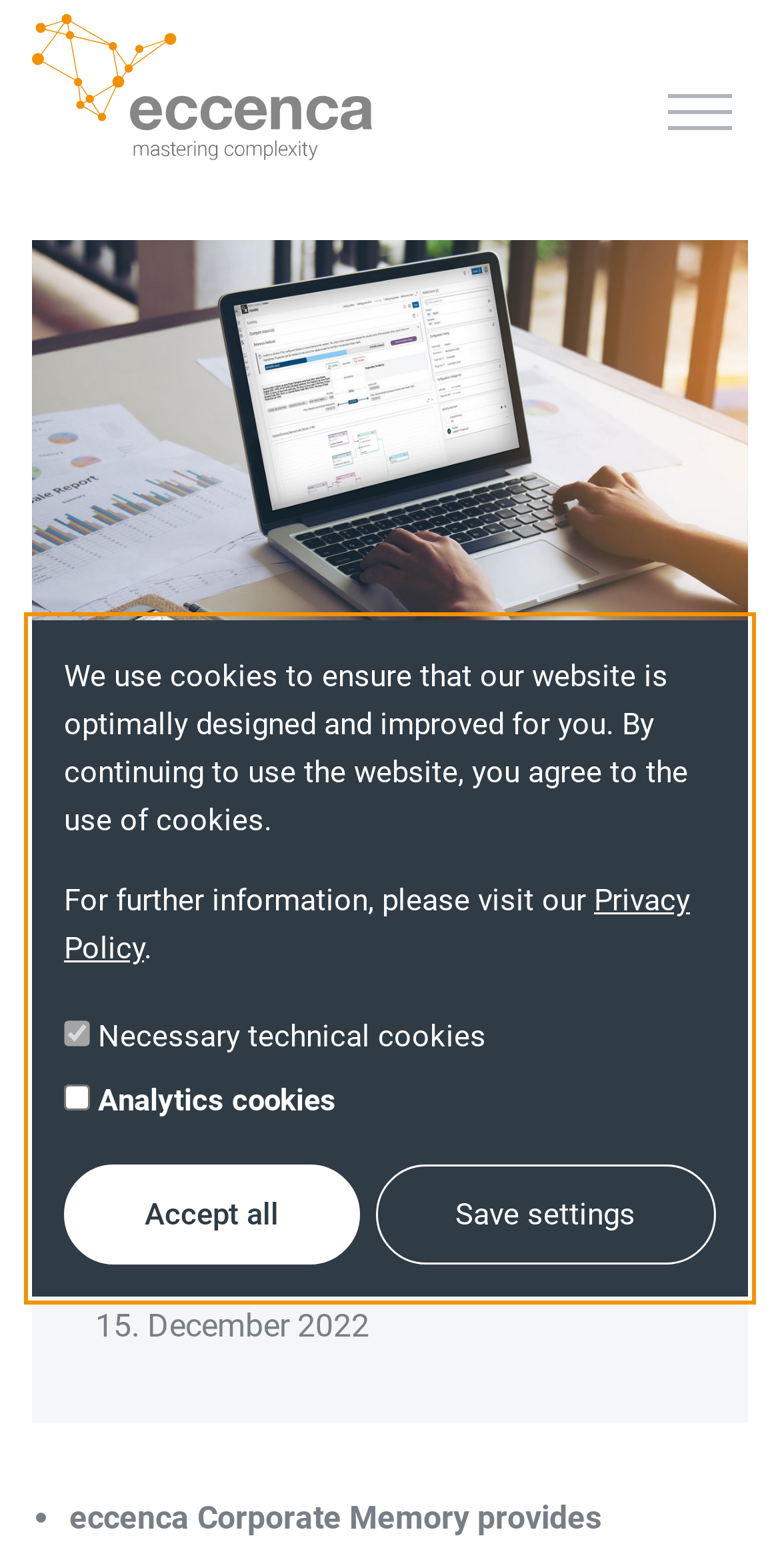Give a short answer to this question using one word or a phrase:
What is the name of the company releasing new automation features?

eccenca